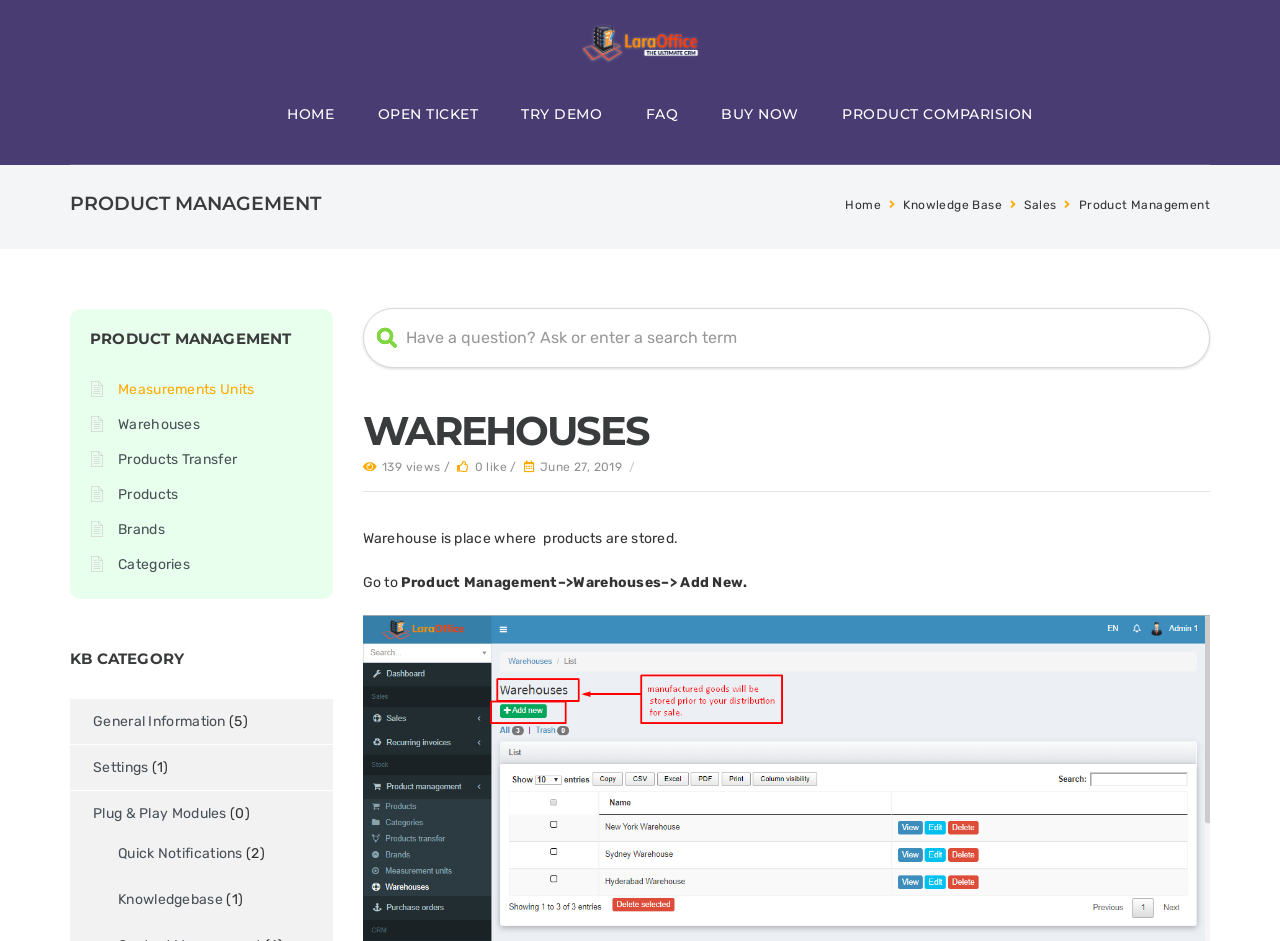Could you indicate the bounding box coordinates of the region to click in order to complete this instruction: "go to home page".

[0.224, 0.111, 0.261, 0.13]